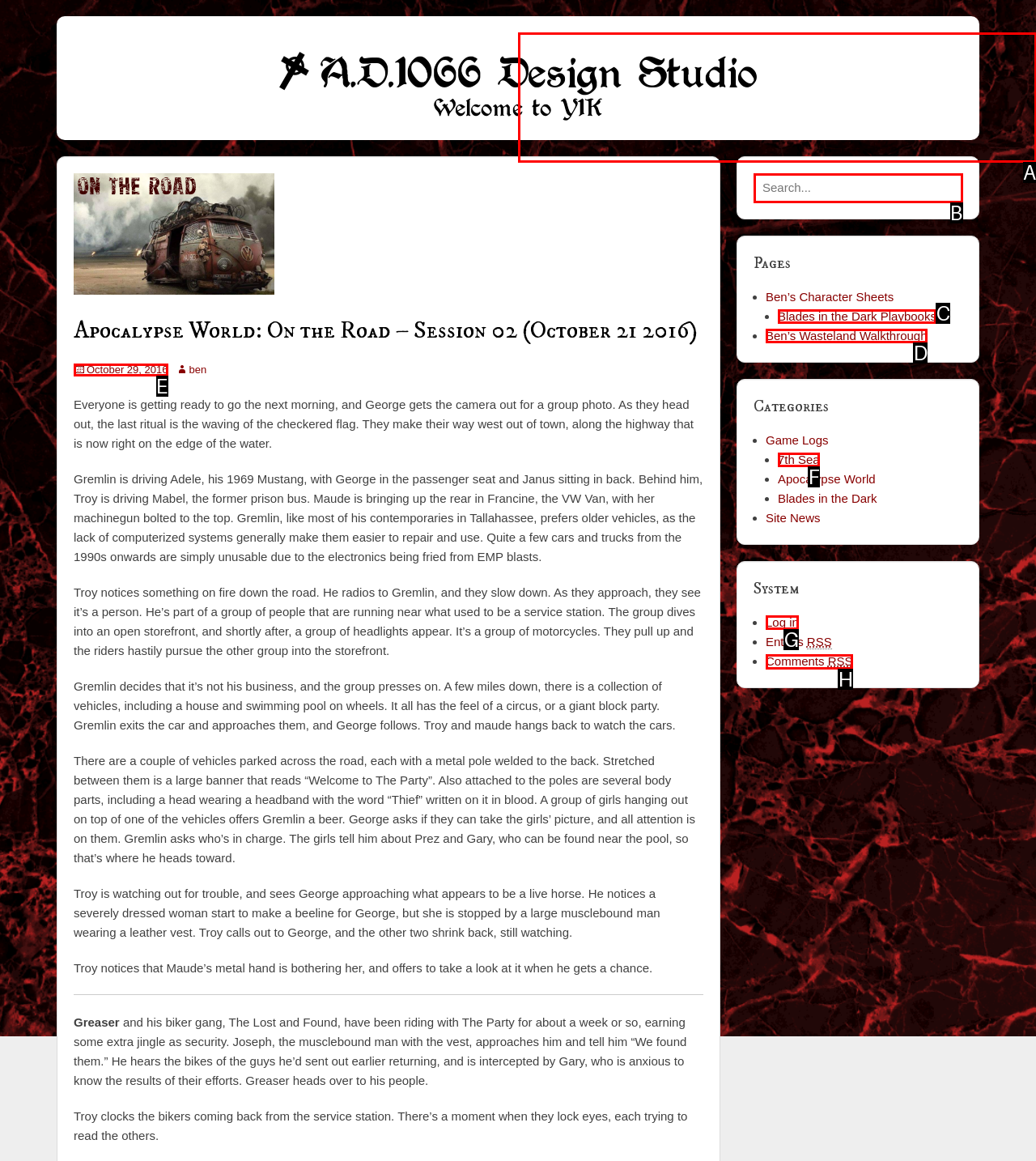Match the following description to a UI element: Blades in the Dark Playbooks
Provide the letter of the matching option directly.

C